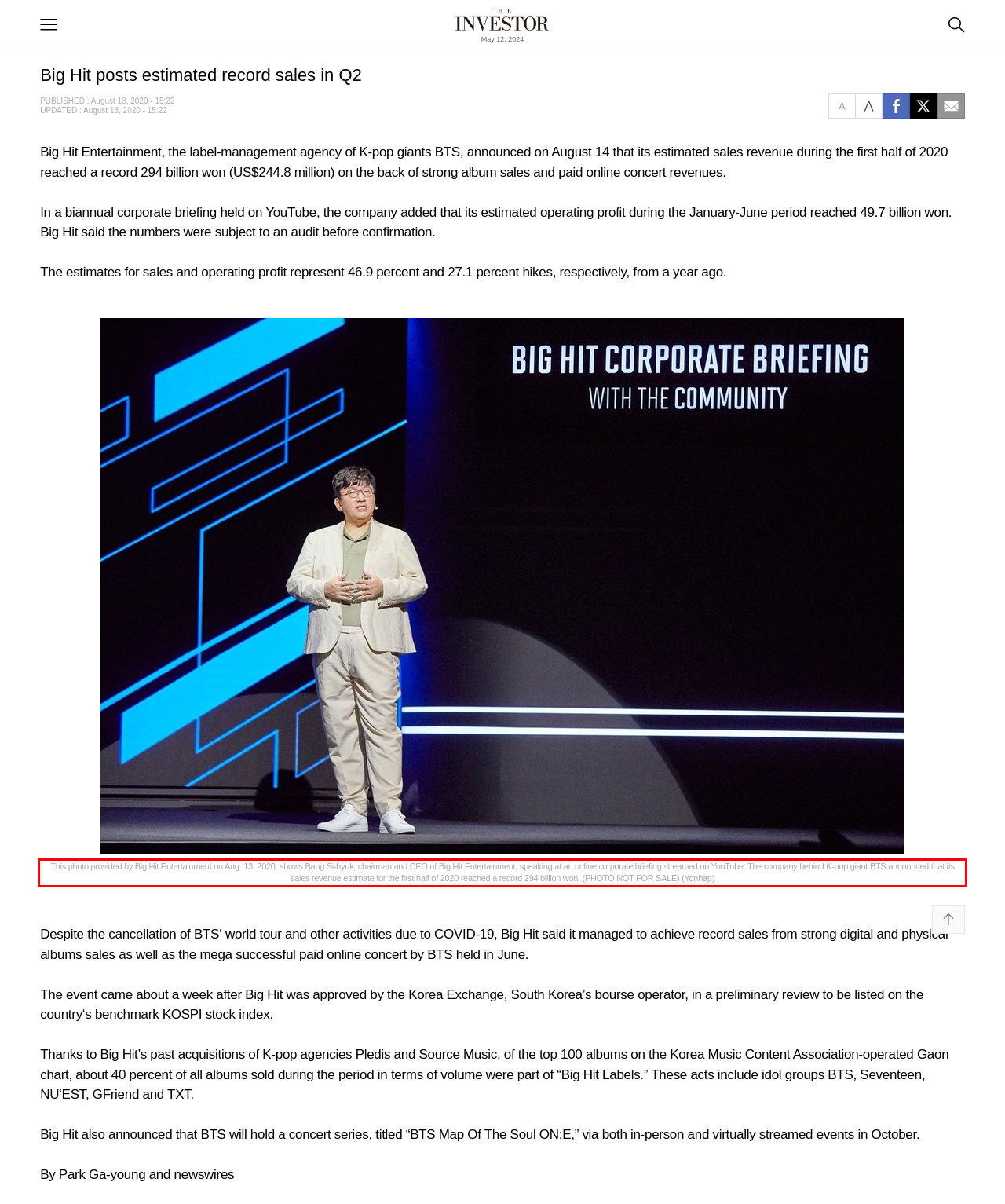Observe the screenshot of the webpage, locate the red bounding box, and extract the text content within it.

This photo provided by Big Hit Entertainment on Aug. 13, 2020, shows Bang Si-hyuk, chairman and CEO of Big Hit Entertainment, speaking at an online corporate briefing streamed on YouTube. The company behind K-pop giant BTS announced that its sales revenue estimate for the first half of 2020 reached a record 294 billion won. (PHOTO NOT FOR SALE) (Yonhap)